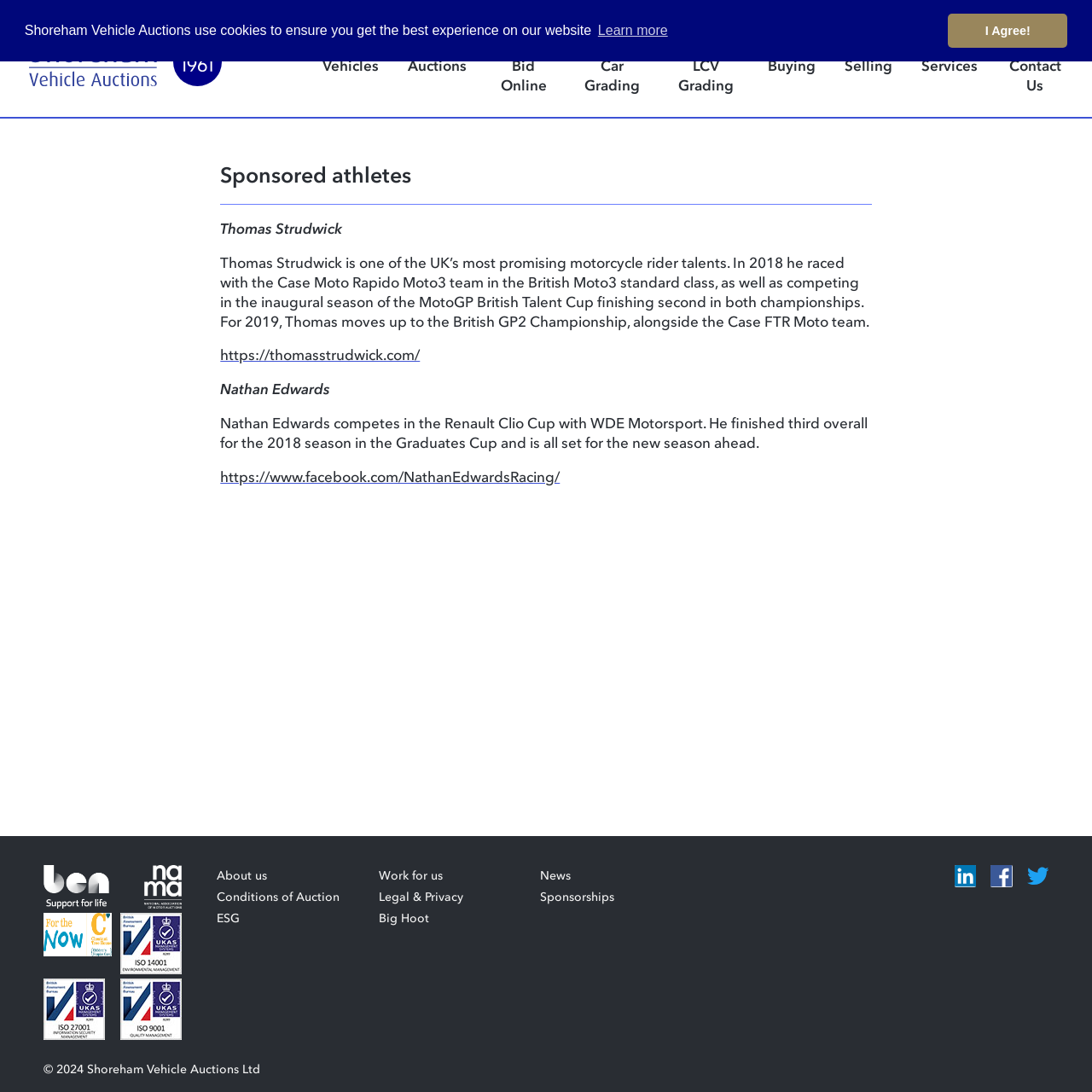Who are the sponsored athletes featured on the webpage?
Please utilize the information in the image to give a detailed response to the question.

The webpage features a section on sponsored athletes, which includes information about Thomas Strudwick, a motorcycle rider, and Nathan Edwards, a Renault Clio Cup competitor. Both athletes have their profiles and achievements listed on the webpage.